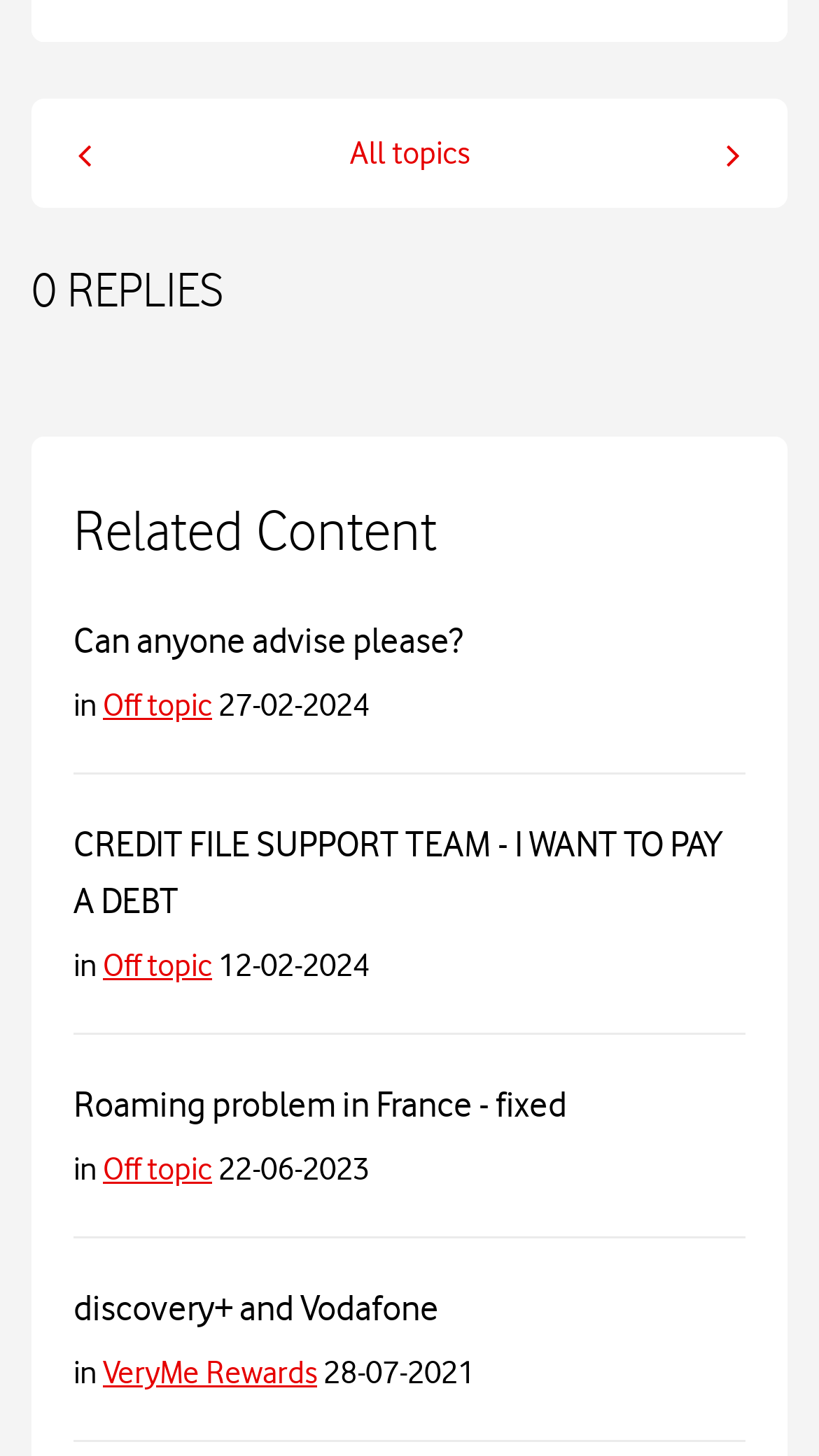Please determine the bounding box coordinates for the UI element described here. Use the format (top-left x, top-left y, bottom-right x, bottom-right y) with values bounded between 0 and 1: discovery+ and Vodafone

[0.09, 0.884, 0.536, 0.912]